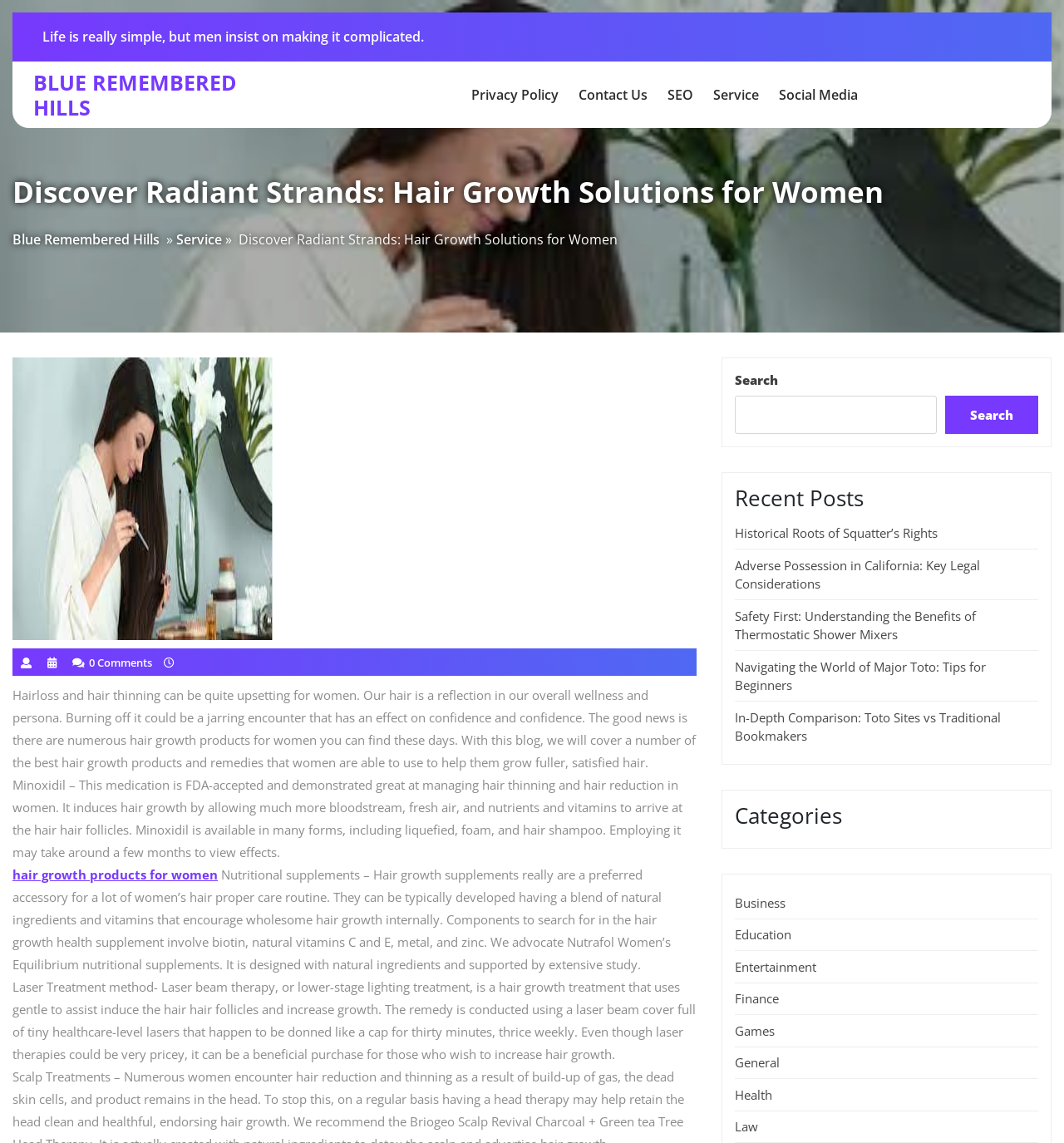Please identify the coordinates of the bounding box for the clickable region that will accomplish this instruction: "Click the 'Health' category".

[0.691, 0.95, 0.726, 0.965]